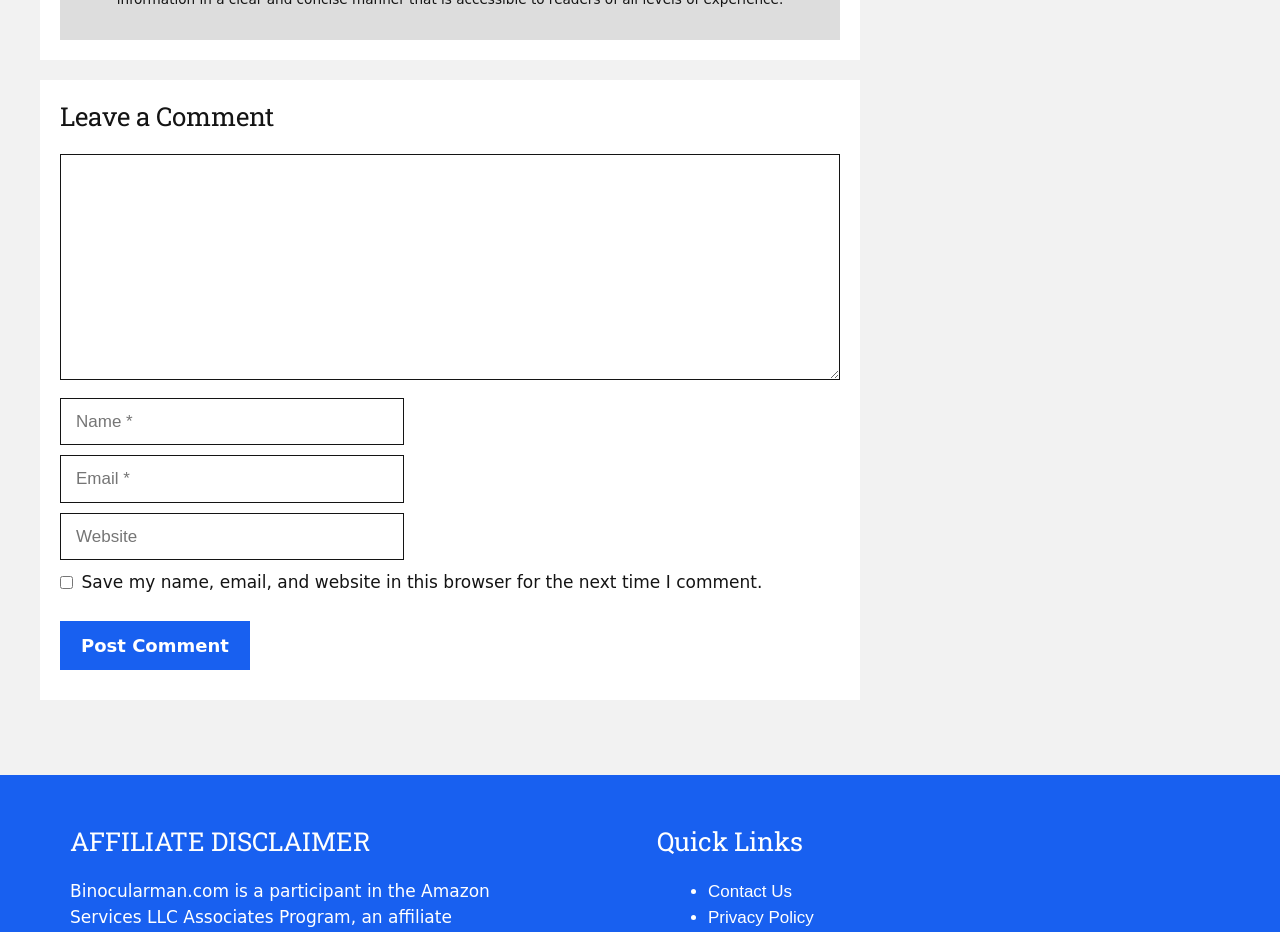What information is required to post a comment?
Examine the webpage screenshot and provide an in-depth answer to the question.

The text boxes labeled 'Name', 'Email', and 'Comment' are all required, indicating that this information must be provided in order to post a comment.